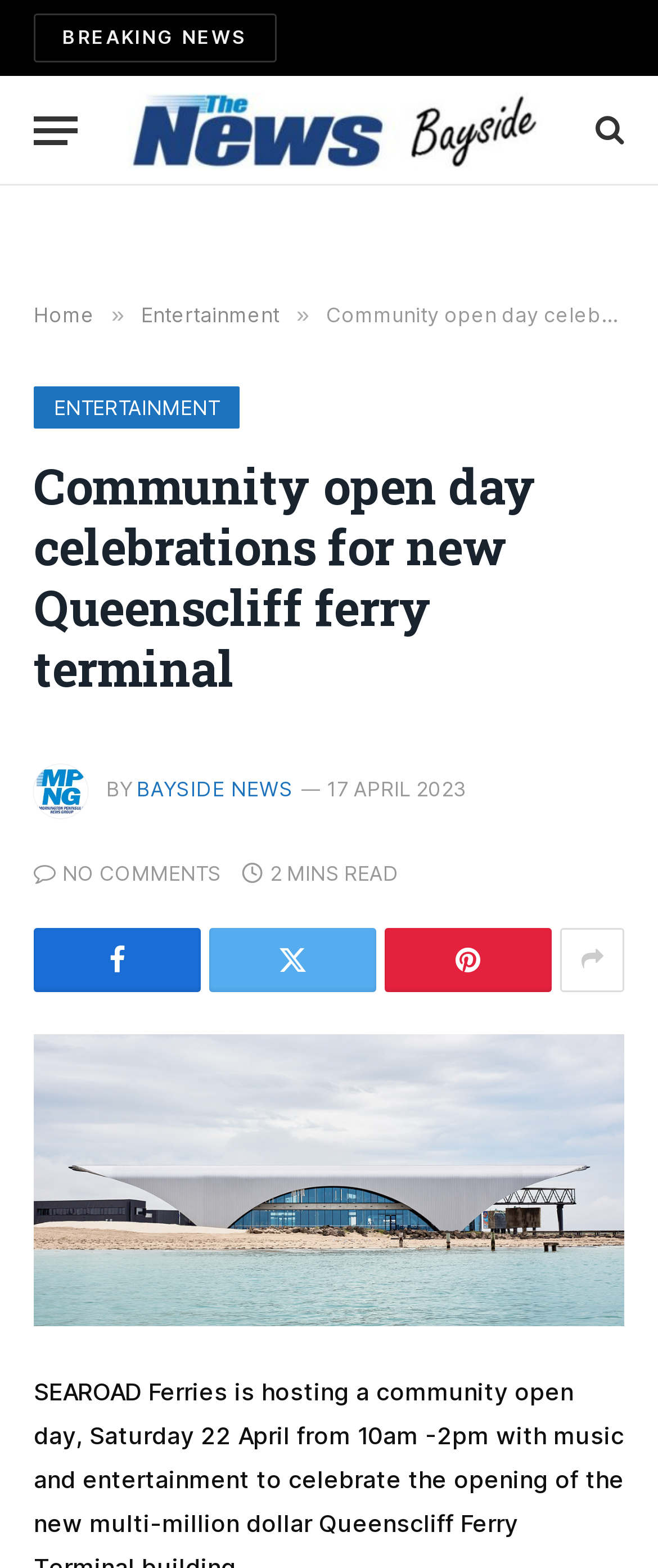What is the topic of the article?
Please provide a comprehensive answer based on the visual information in the image.

The topic of the article can be determined by reading the main heading, which states 'Community open day celebrations for new Queenscliff ferry terminal'.